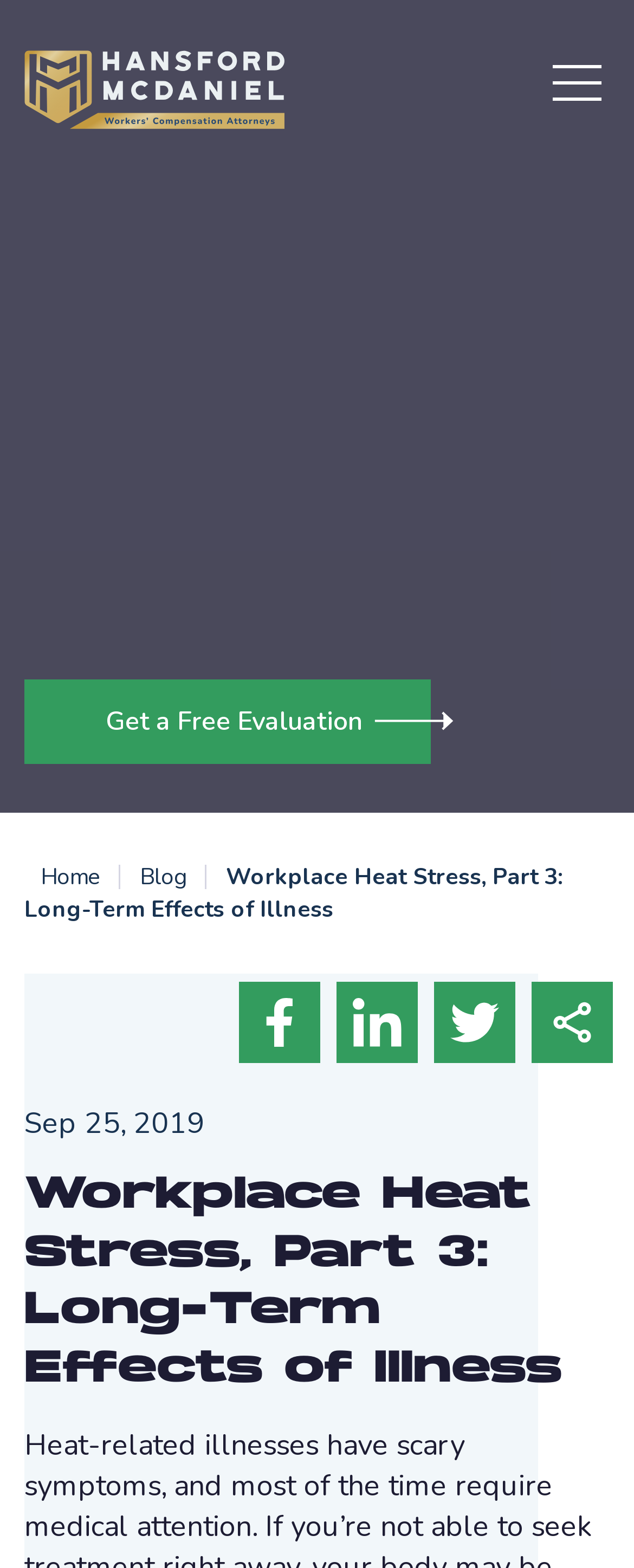Please identify the bounding box coordinates of the region to click in order to complete the task: "Click the logo of Hansford McDaniel – Workers' Compensation Attorneys". The coordinates must be four float numbers between 0 and 1, specified as [left, top, right, bottom].

[0.038, 0.031, 0.449, 0.083]